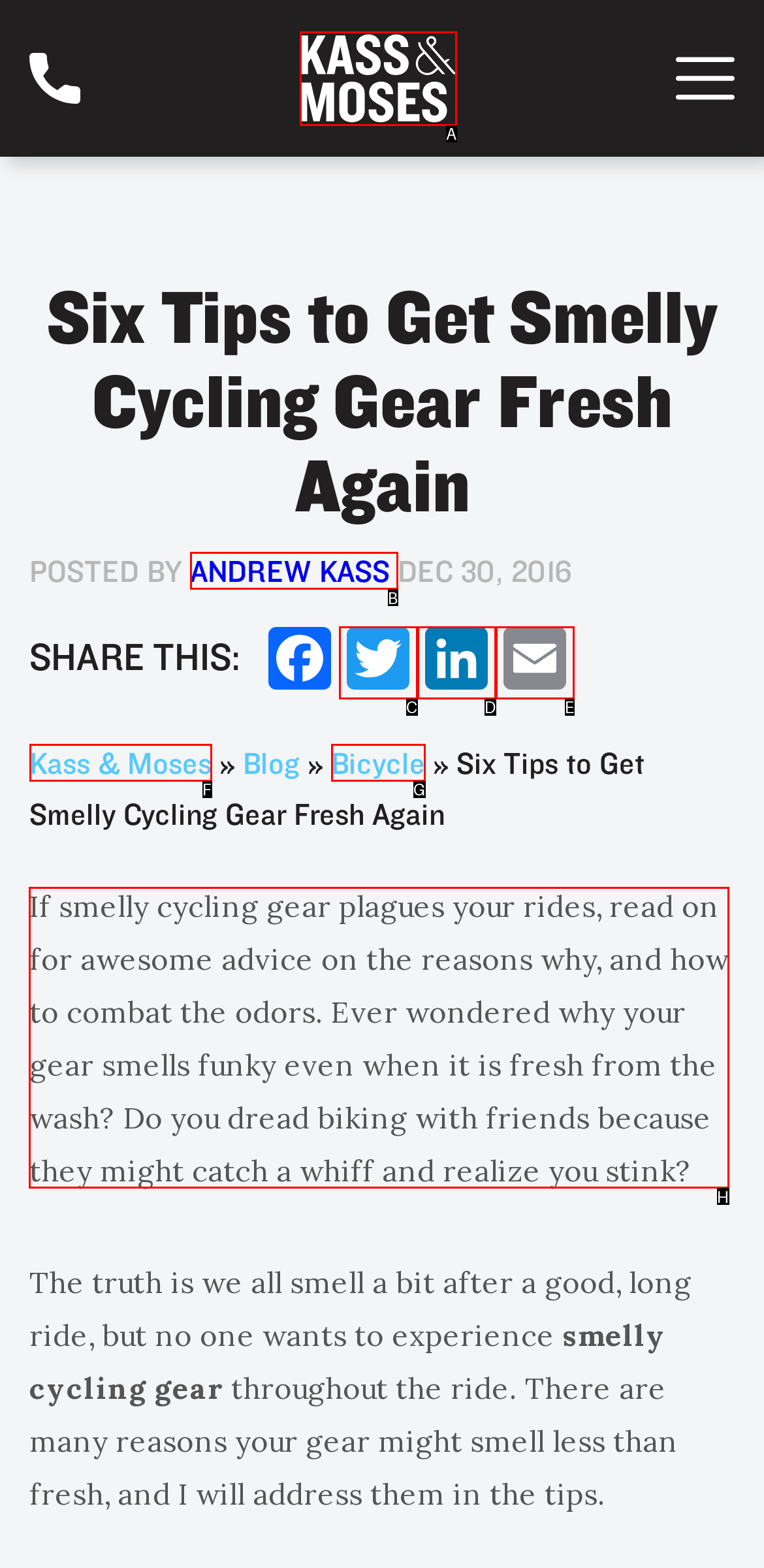What letter corresponds to the UI element to complete this task: Read the blog post
Answer directly with the letter.

H